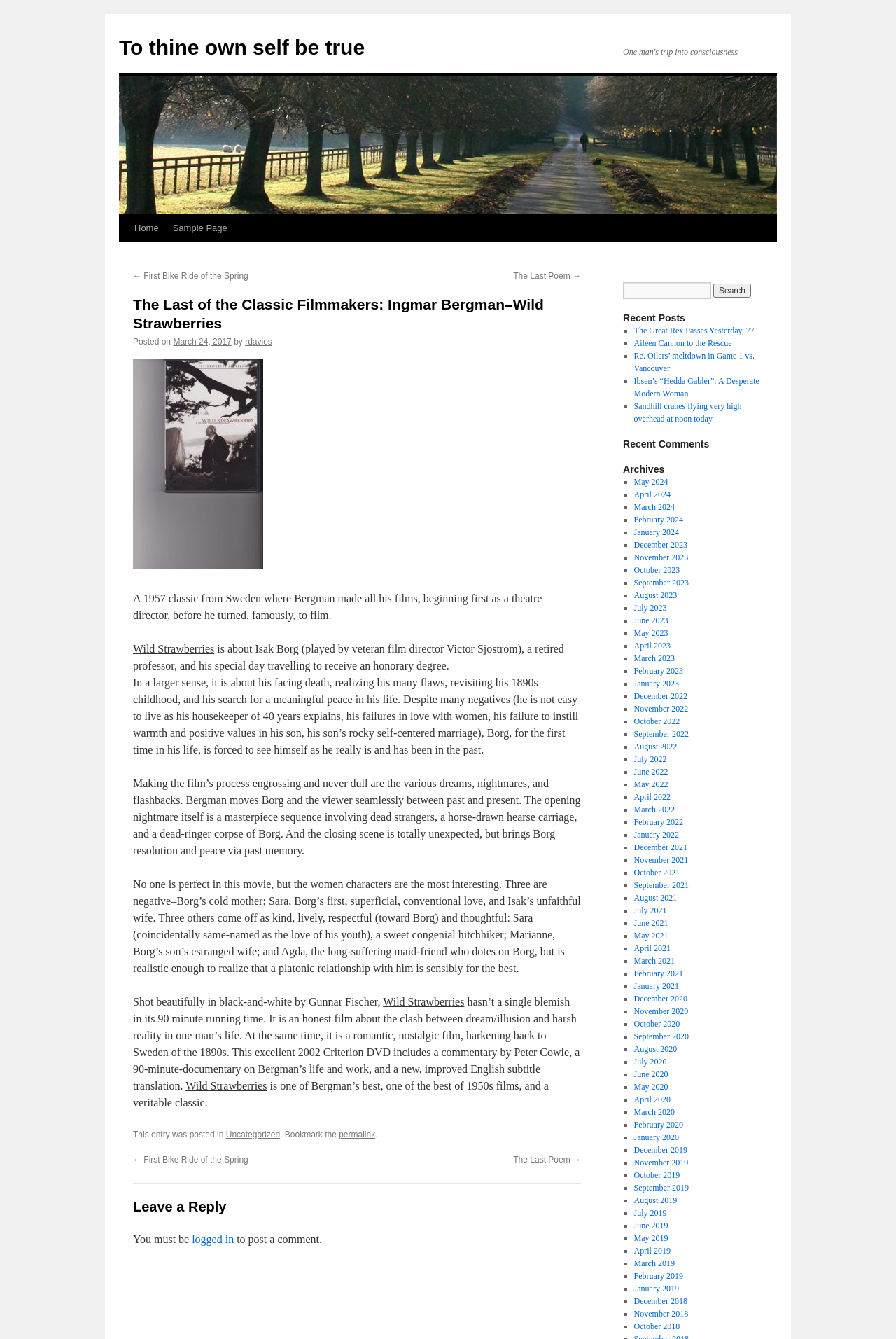Extract the main heading text from the webpage.

The Last of the Classic Filmmakers: Ingmar Bergman–Wild Strawberries